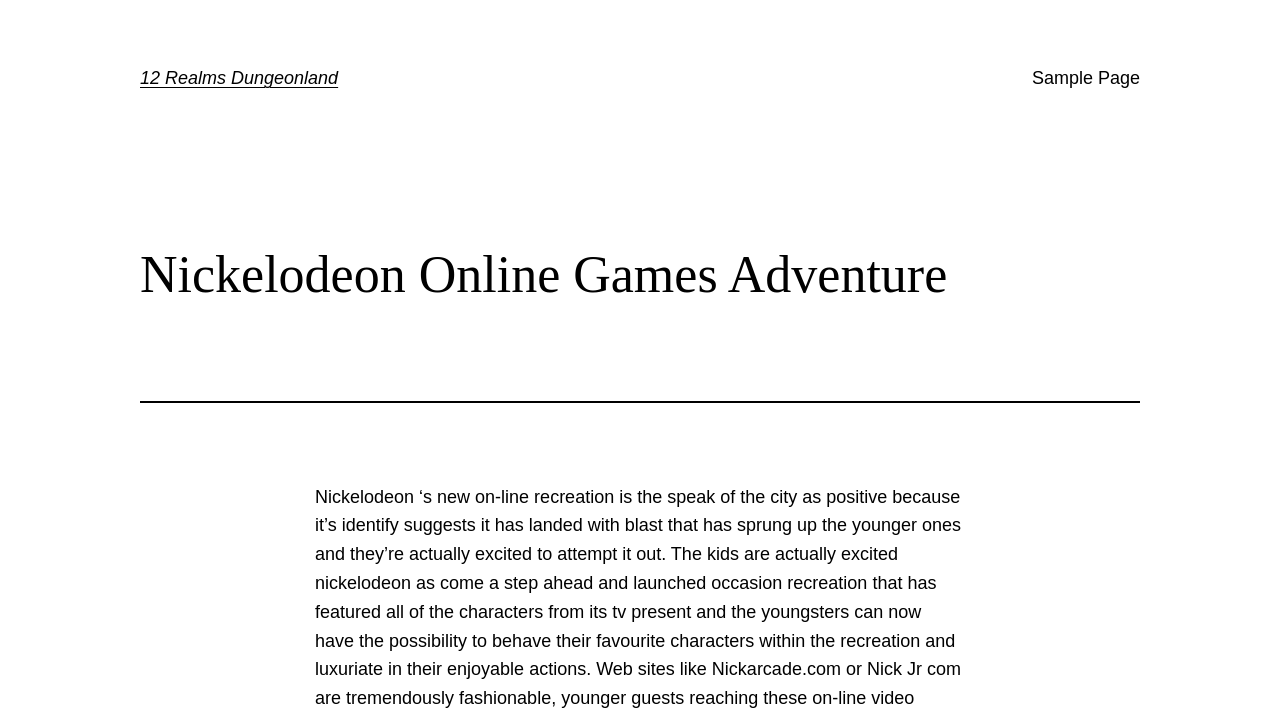Extract the bounding box of the UI element described as: "12 Realms Dungeonland".

[0.109, 0.095, 0.264, 0.123]